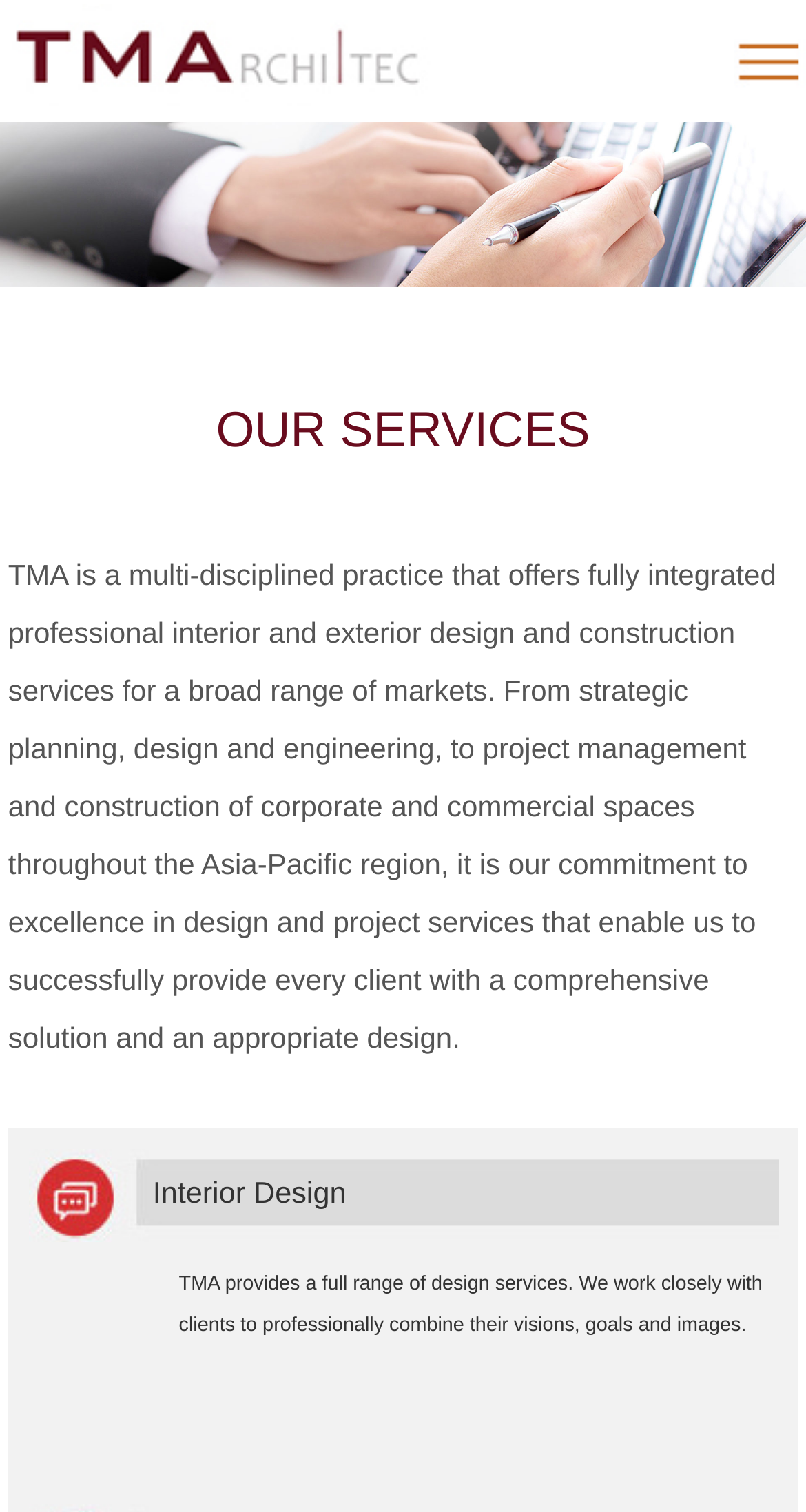Provide a thorough description of the webpage's content and layout.

The webpage appears to be a company's services page, specifically highlighting their interior design and construction services in the Asia-Pacific region. 

At the top of the page, there is a logo or brand image, taking up about 56% of the width, situated at the left side of the page. Next to the logo, there is a small gap, and then a smaller image, about 19% of the width, aligned to the right side of the page. 

Below the top section, there is a large background image that spans the entire width of the page. 

The main content area is divided into sections. The first section has a heading "OUR SERVICES" in a prominent font, centered on the page. Below the heading, there is a paragraph of text that describes the company's services, including interior and exterior design, construction, and project management for corporate and commercial spaces in the Asia-Pacific region. 

Further down the page, there is a section focused on interior design. The heading "Interior Design" is situated at the top of this section, and below it, there is a link with the same text. Next to the link, there is another link that provides more information about the company's design services, stating that they work closely with clients to combine their visions, goals, and images.